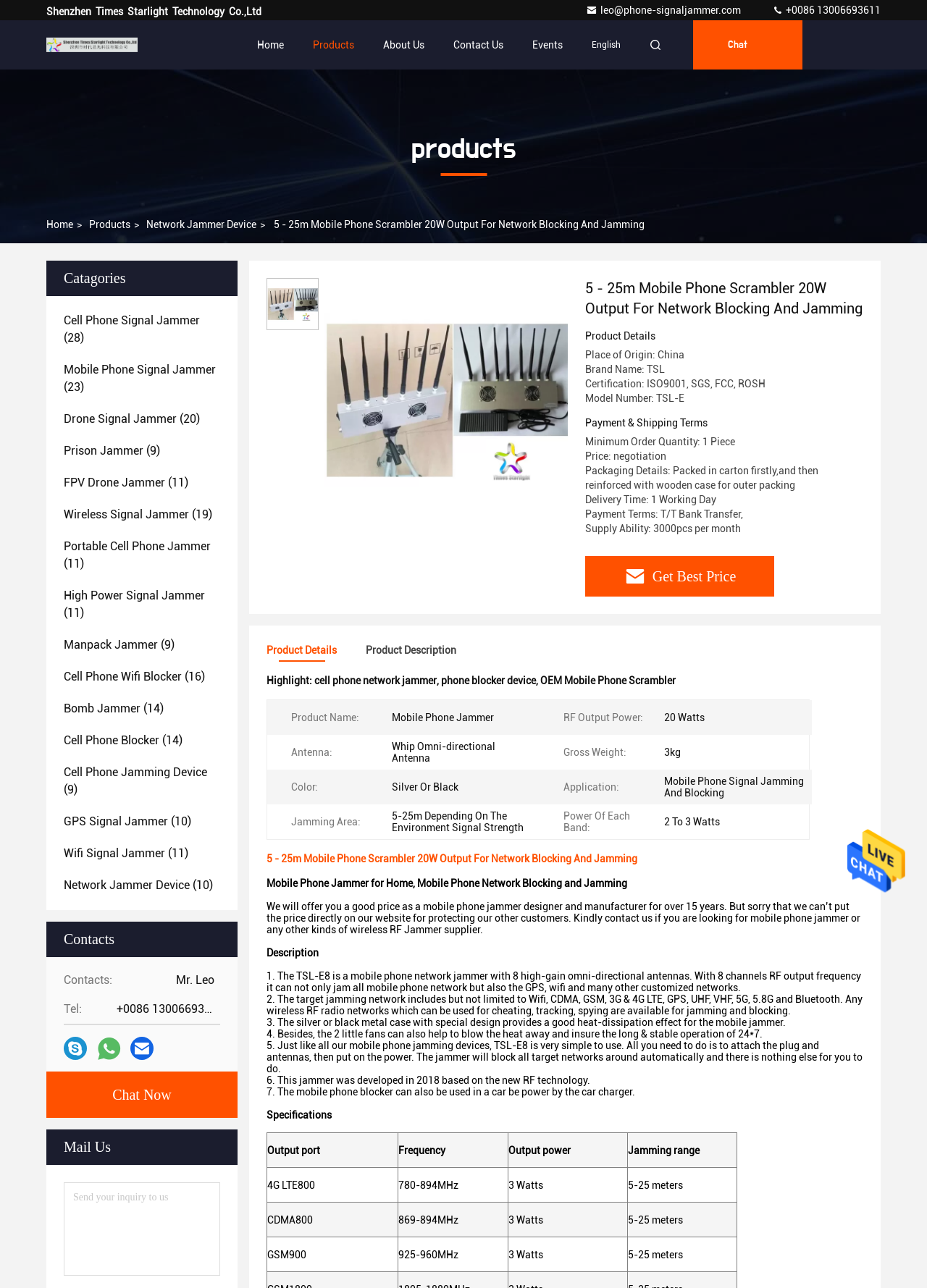Find the bounding box coordinates of the clickable area required to complete the following action: "Click Tel: +0086 13006693611".

[0.069, 0.772, 0.231, 0.795]